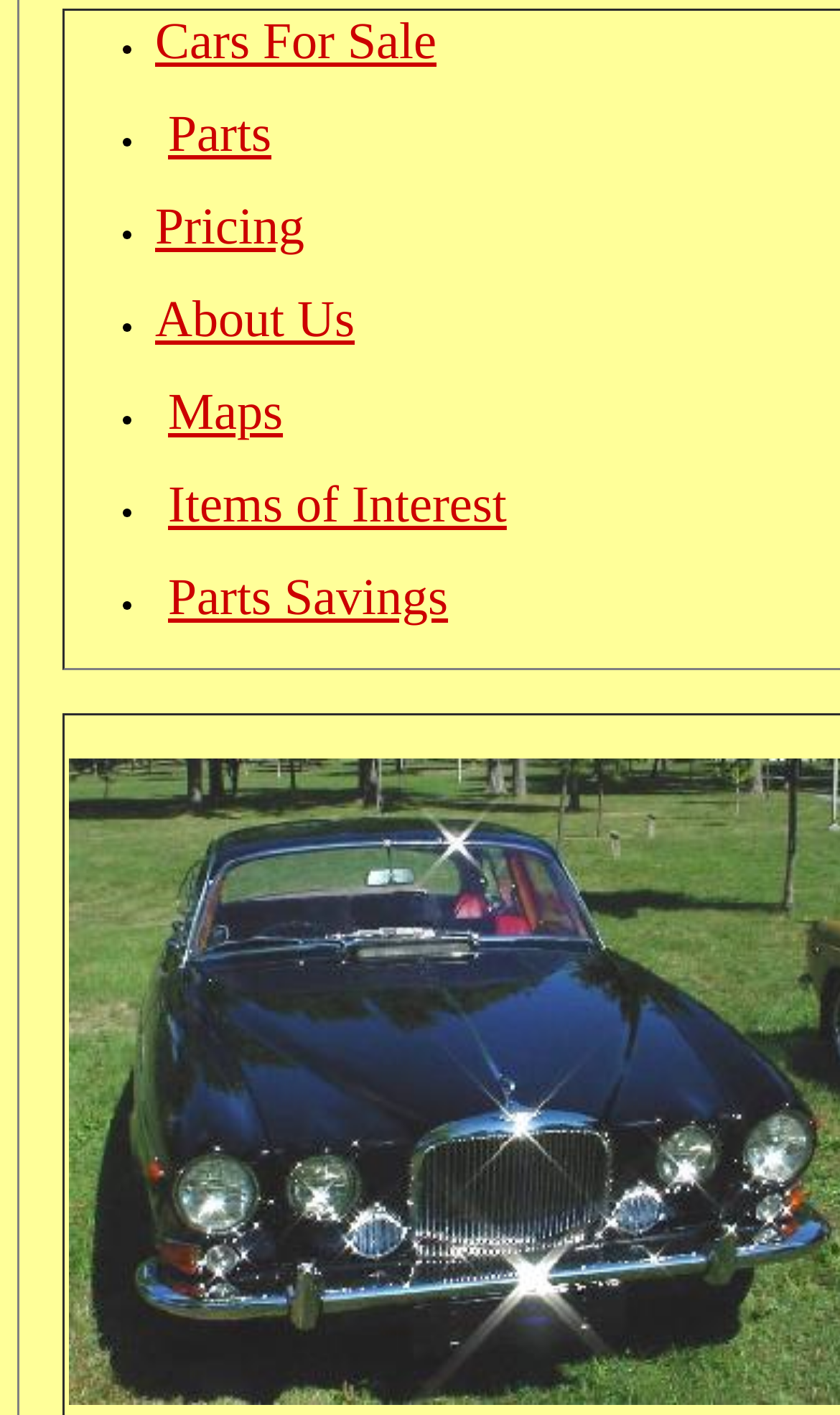Based on the element description "Items of Interest", predict the bounding box coordinates of the UI element.

[0.2, 0.338, 0.603, 0.378]